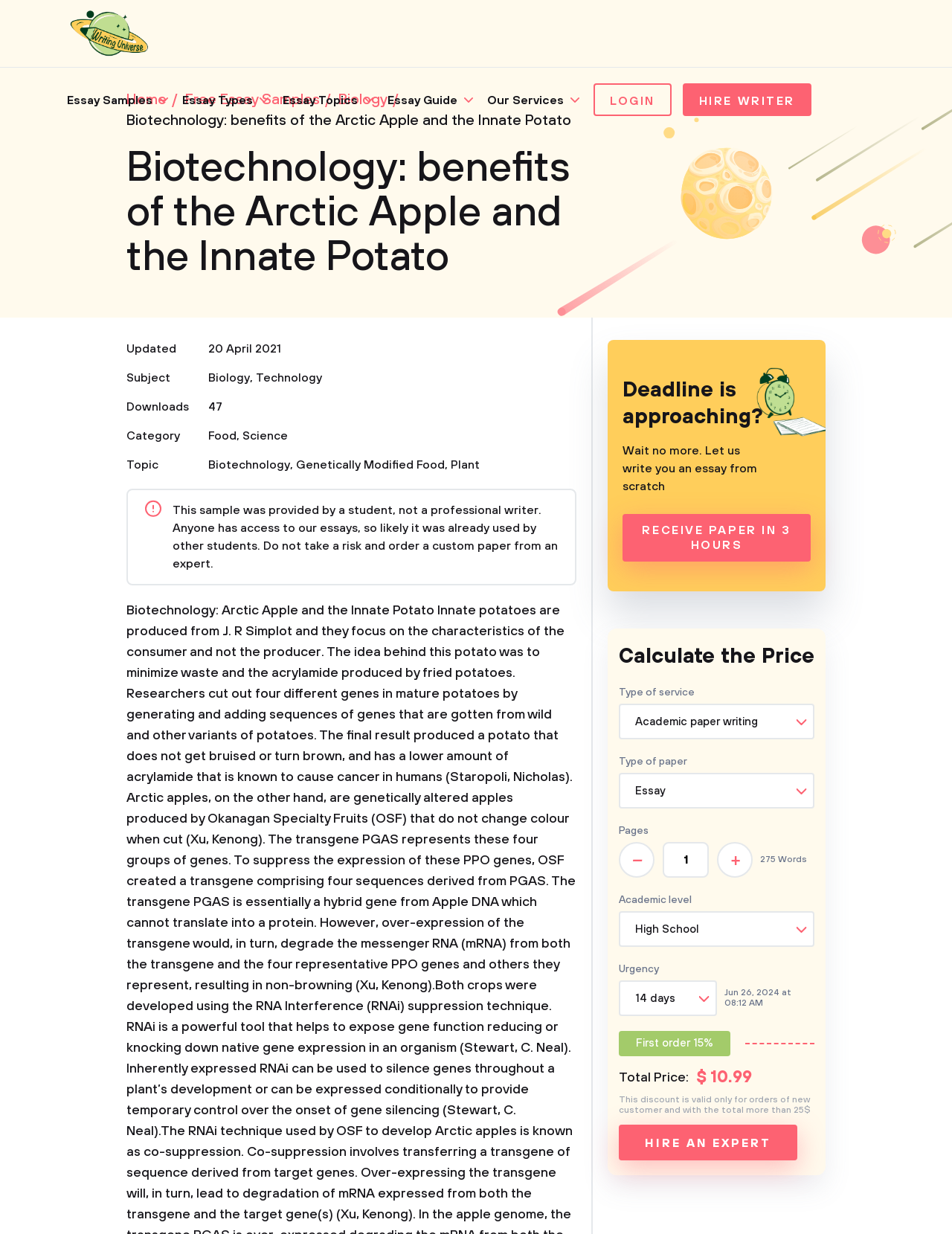Respond with a single word or phrase for the following question: 
What is the deadline for receiving a paper?

3 hours